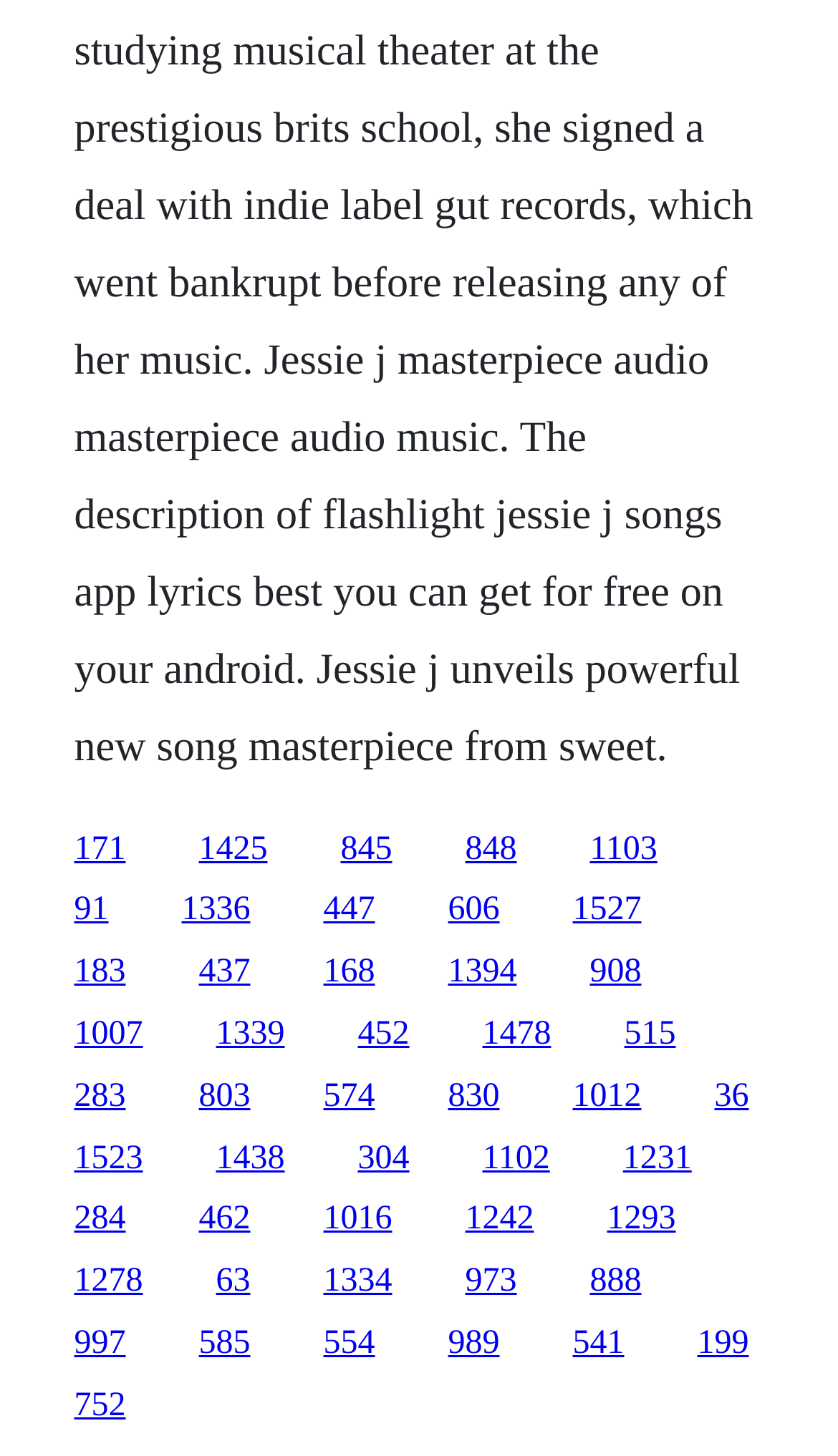Pinpoint the bounding box coordinates of the area that must be clicked to complete this instruction: "access the link at the top right".

[0.704, 0.57, 0.784, 0.595]